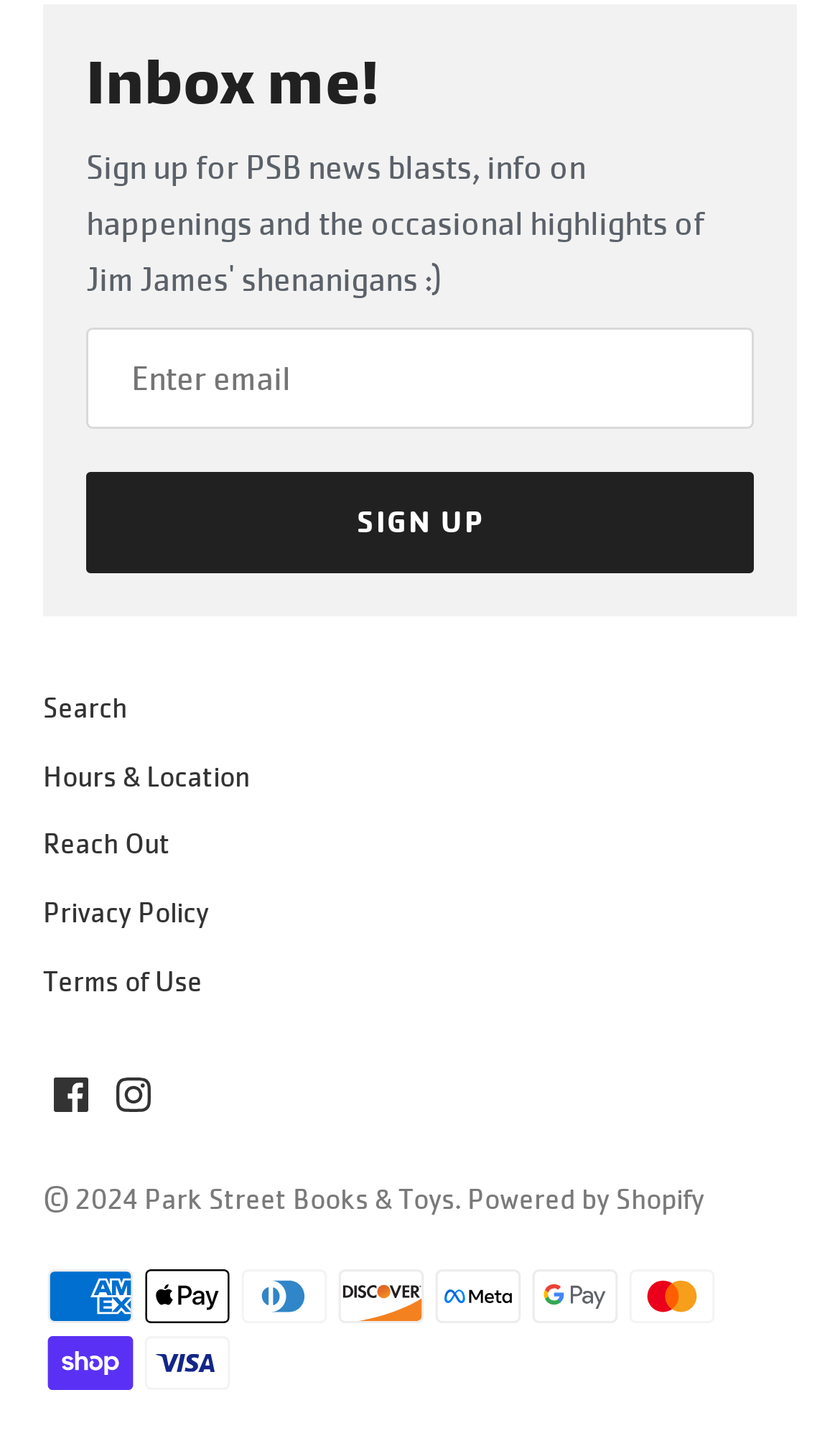Determine the bounding box coordinates of the section to be clicked to follow the instruction: "Enter email address". The coordinates should be given as four float numbers between 0 and 1, formatted as [left, top, right, bottom].

[0.103, 0.227, 0.897, 0.297]